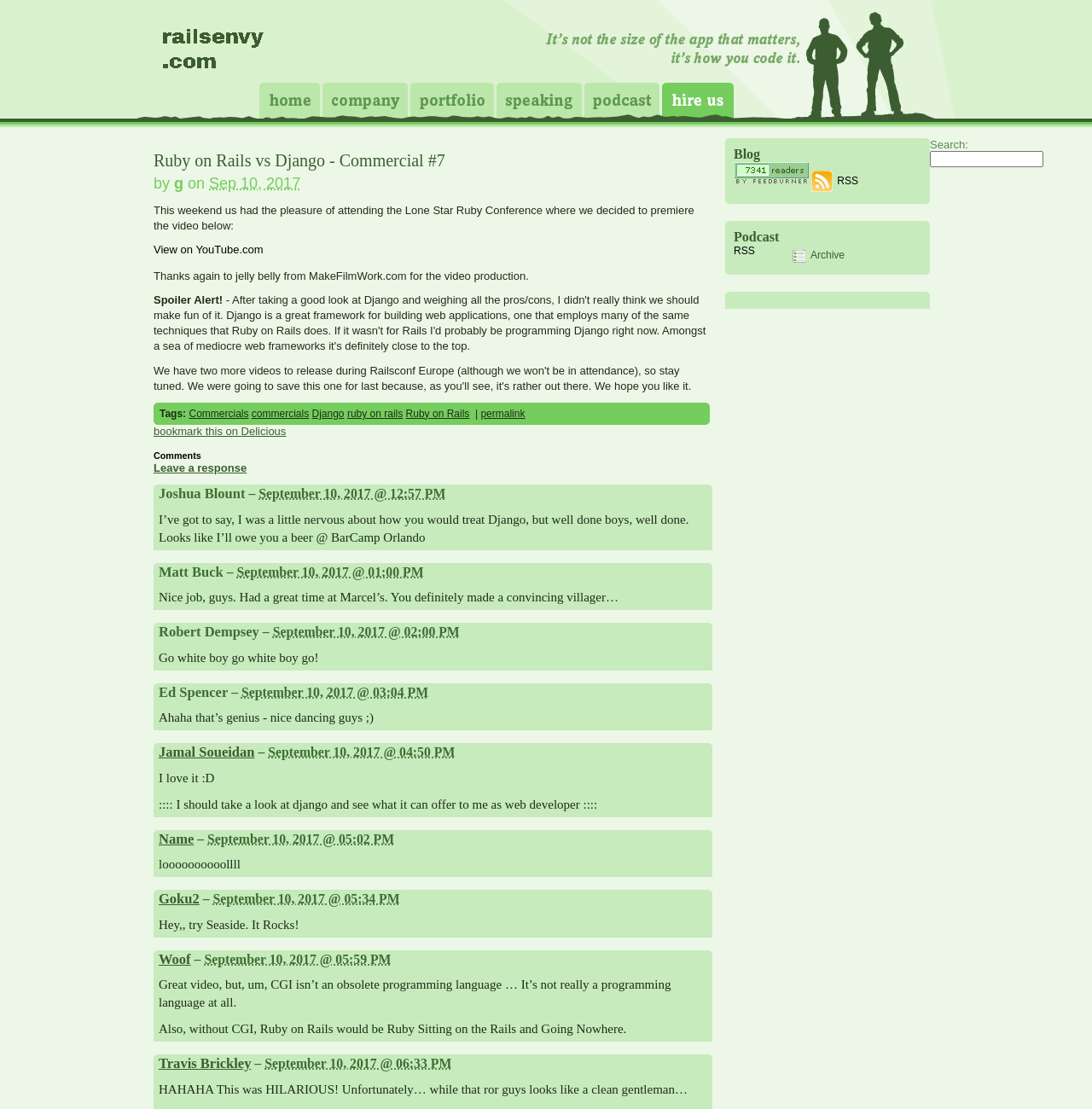Give a one-word or short-phrase answer to the following question: 
How many links are there in the navigation menu?

6